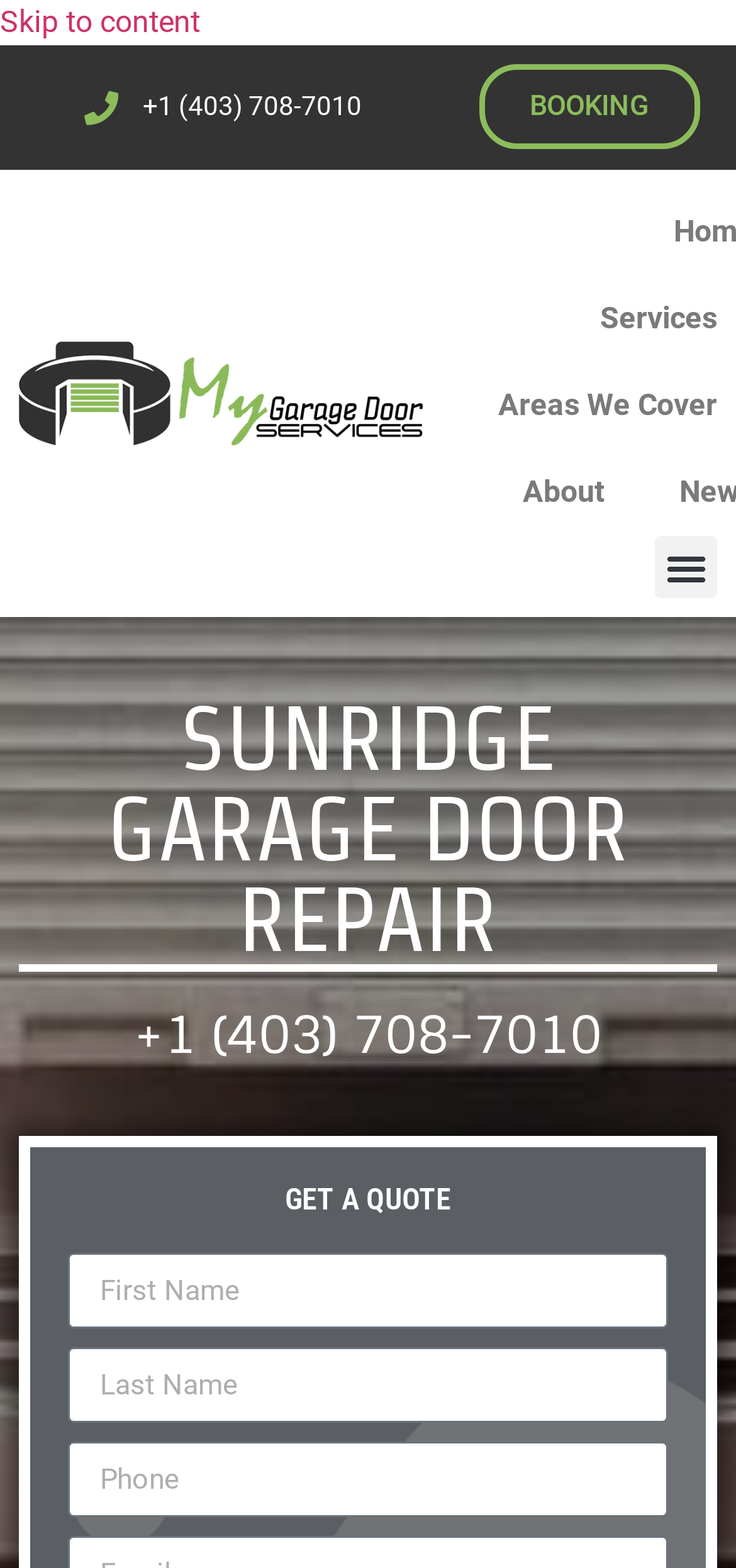Consider the image and give a detailed and elaborate answer to the question: 
What is the purpose of the 'BOOKING' link?

I inferred the purpose of the 'BOOKING' link by its text content, which suggests that it is used to book a garage door repair service. This link is likely a call-to-action for customers to schedule a service with the company.